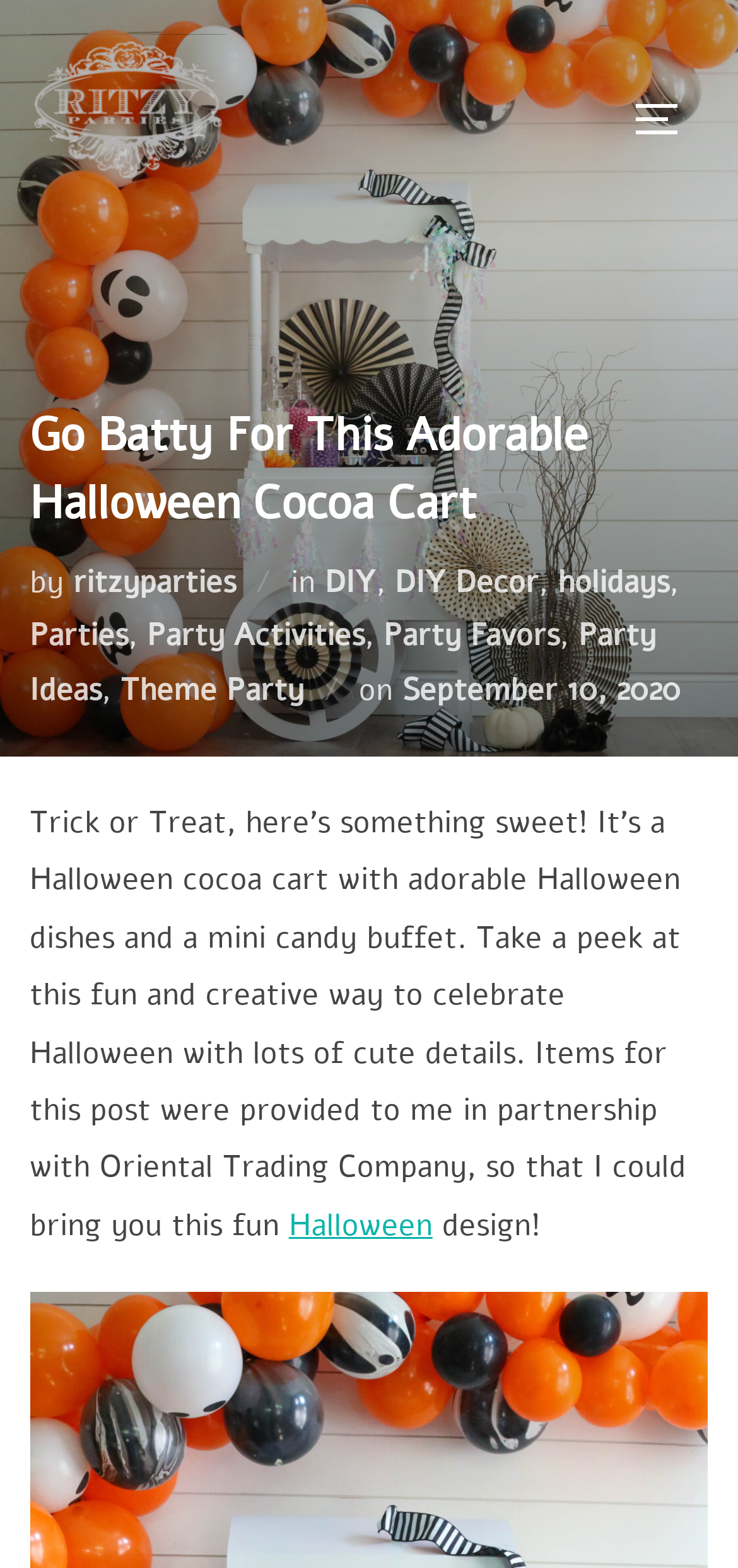Answer the question using only a single word or phrase: 
What is the date of the post?

September 10, 2020